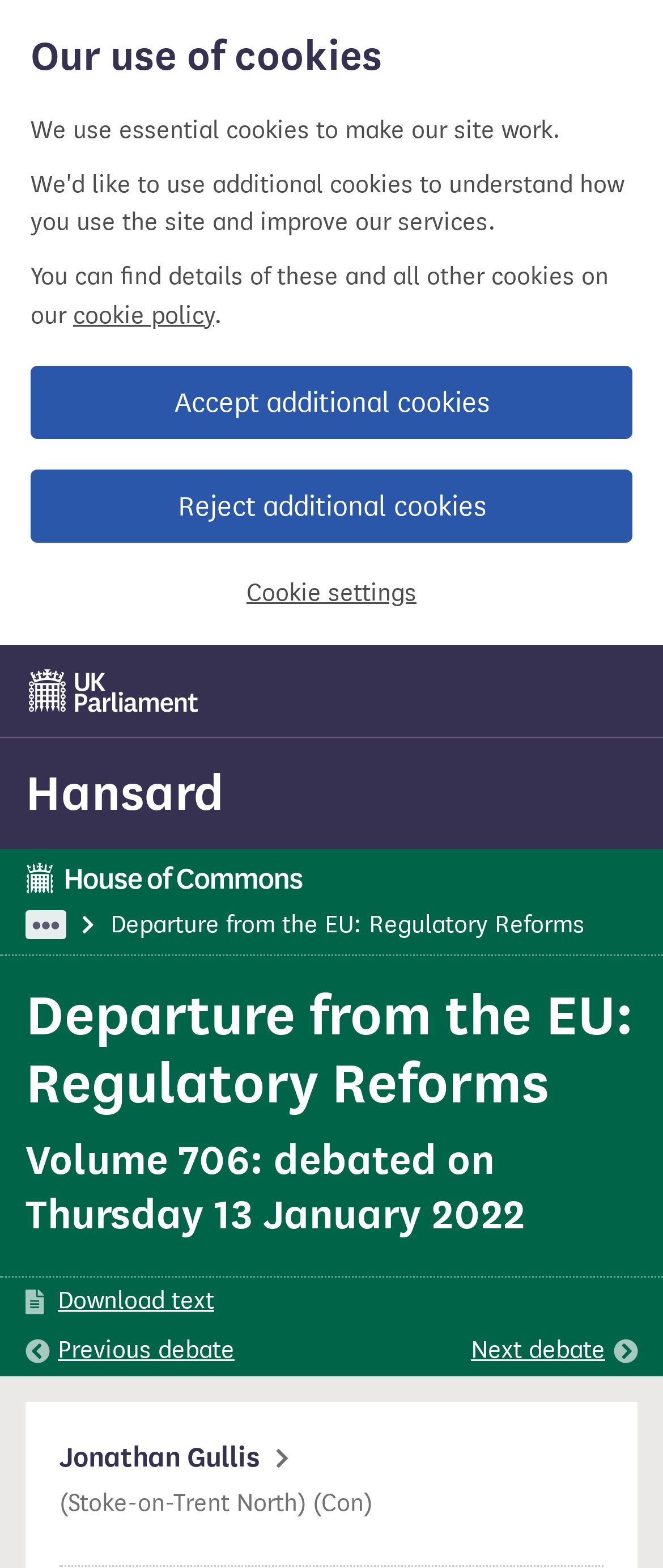What is the name of the item being debated?
Look at the image and respond with a one-word or short-phrase answer.

Departure from the EU: Regulatory Reforms